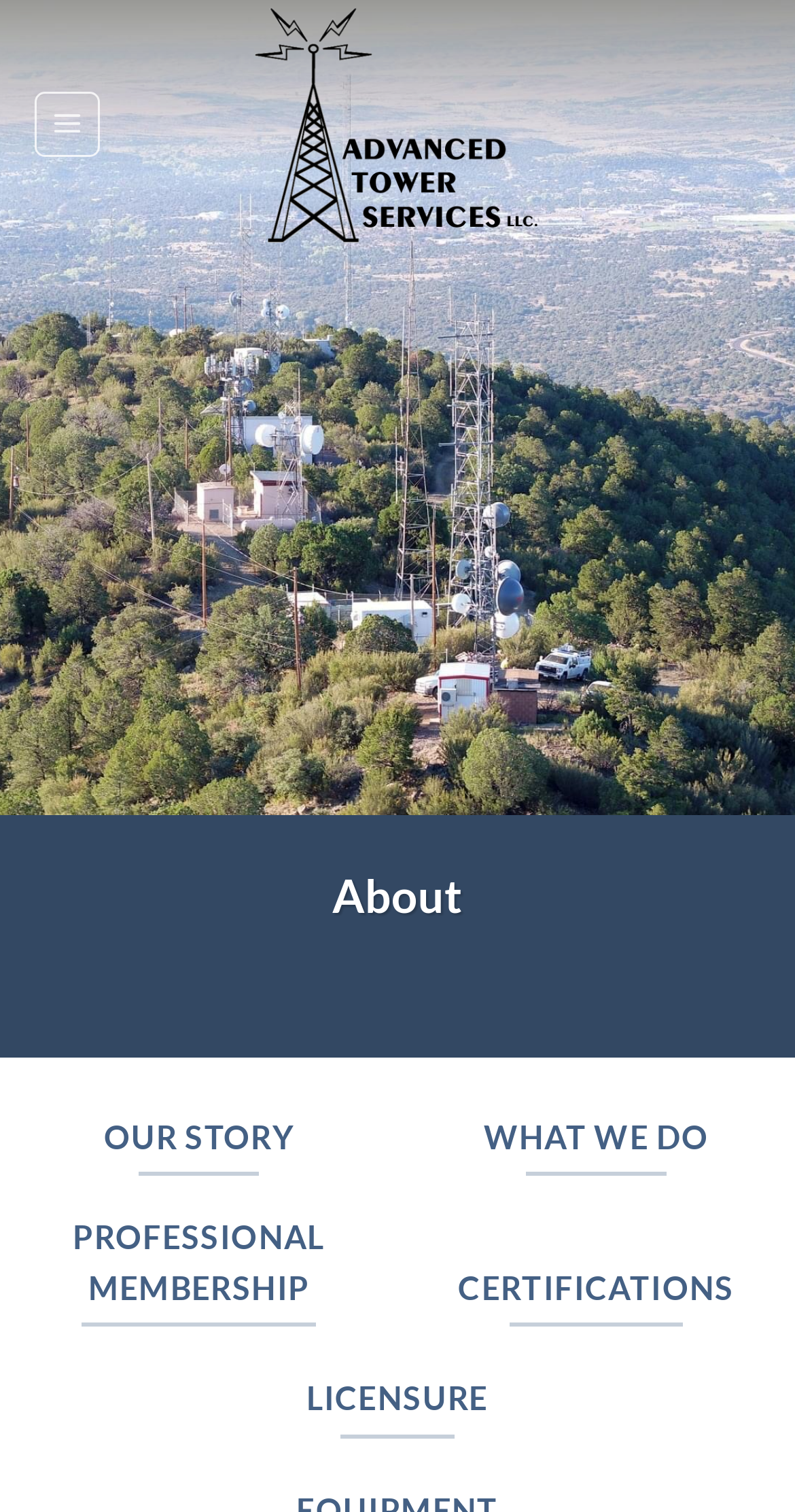Extract the bounding box coordinates for the UI element described by the text: "Certifications". The coordinates should be in the form of [left, top, right, bottom] with values between 0 and 1.

[0.568, 0.826, 0.932, 0.879]